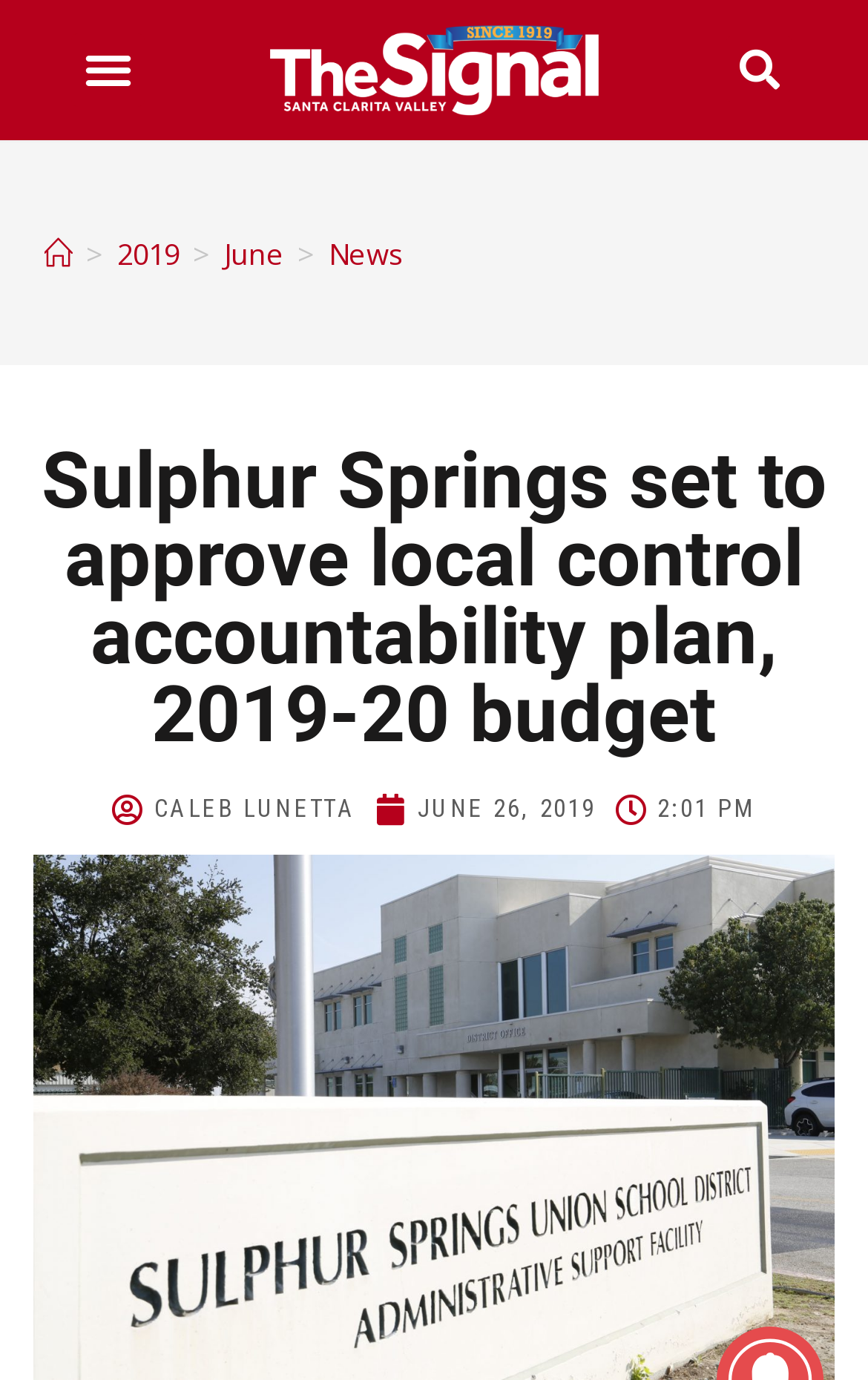Identify and provide the bounding box coordinates of the UI element described: "2019". The coordinates should be formatted as [left, top, right, bottom], with each number being a float between 0 and 1.

[0.135, 0.169, 0.206, 0.198]